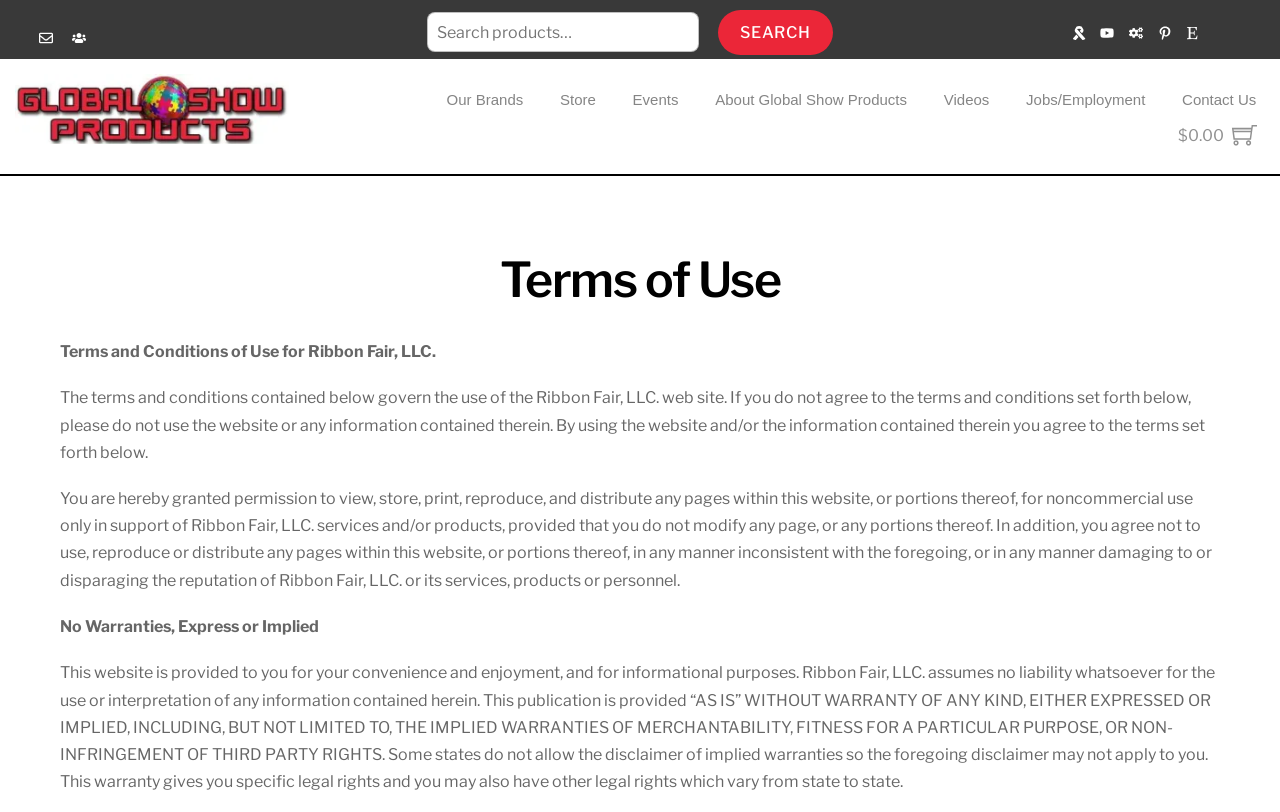Can you find and provide the main heading text of this webpage?

Terms of Use